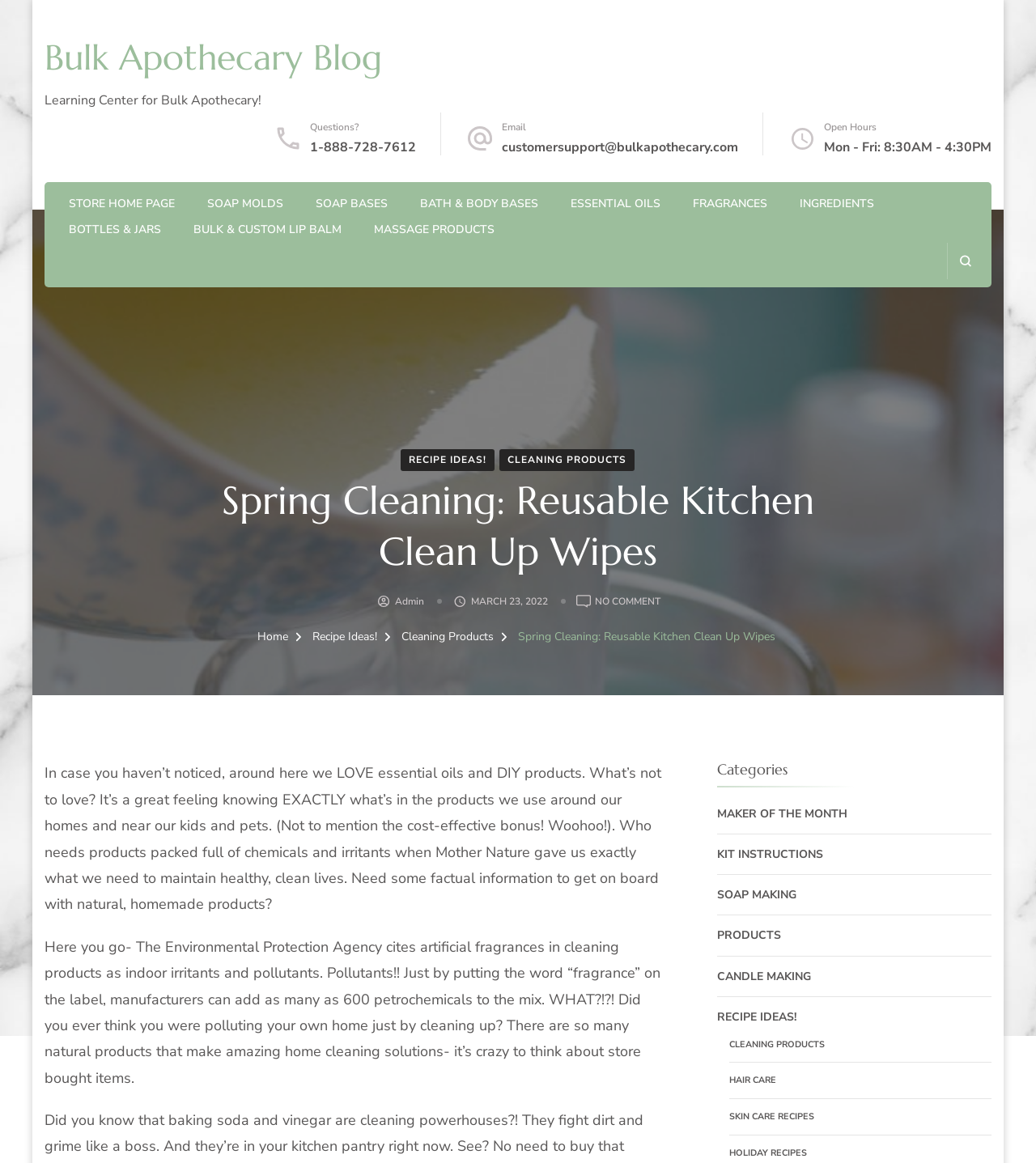What is the phone number for customer support?
From the image, respond using a single word or phrase.

1-888-728-7612